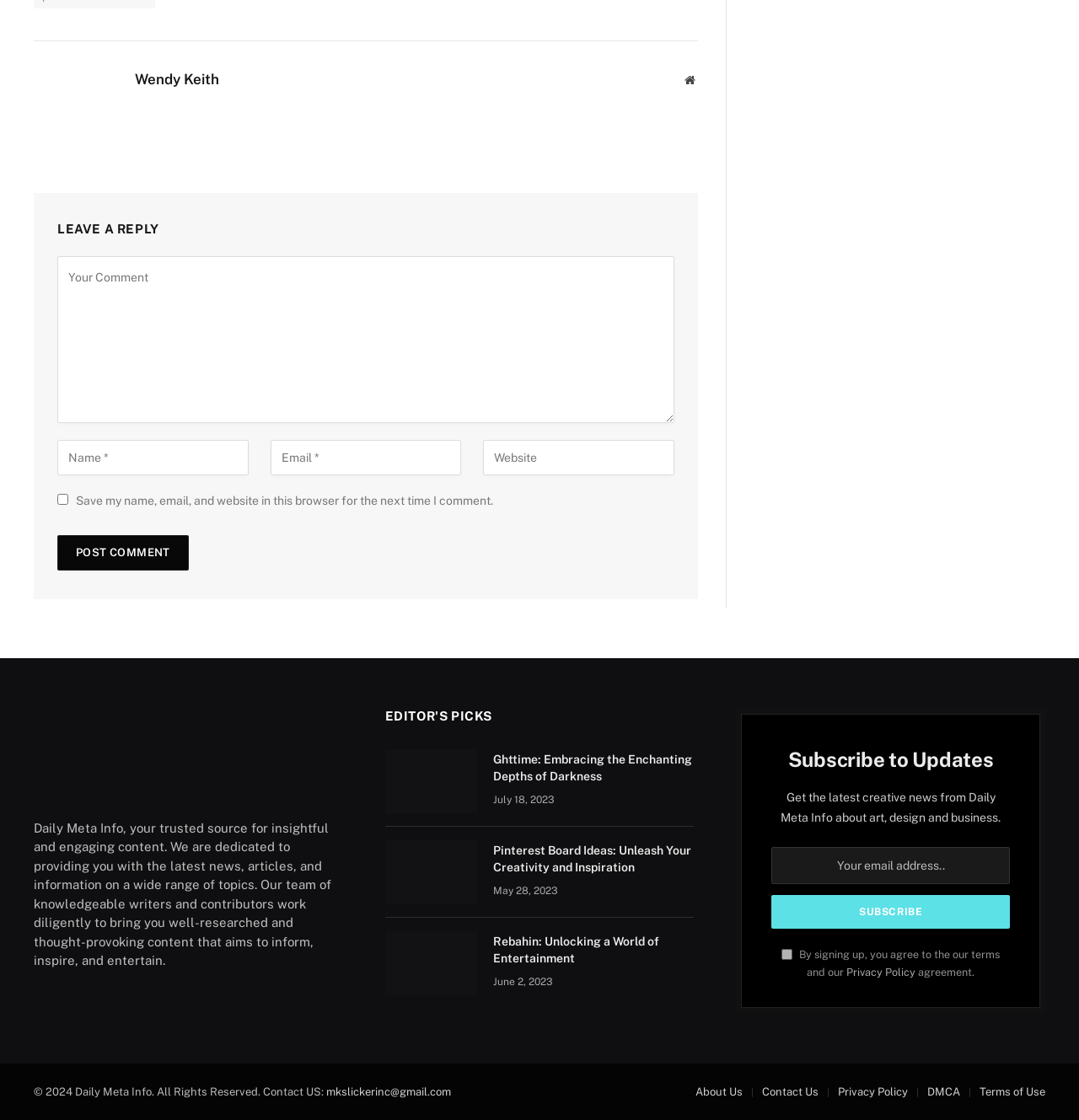Specify the bounding box coordinates of the area to click in order to execute this command: 'Read the article about Ghttime'. The coordinates should consist of four float numbers ranging from 0 to 1, and should be formatted as [left, top, right, bottom].

[0.357, 0.669, 0.643, 0.726]